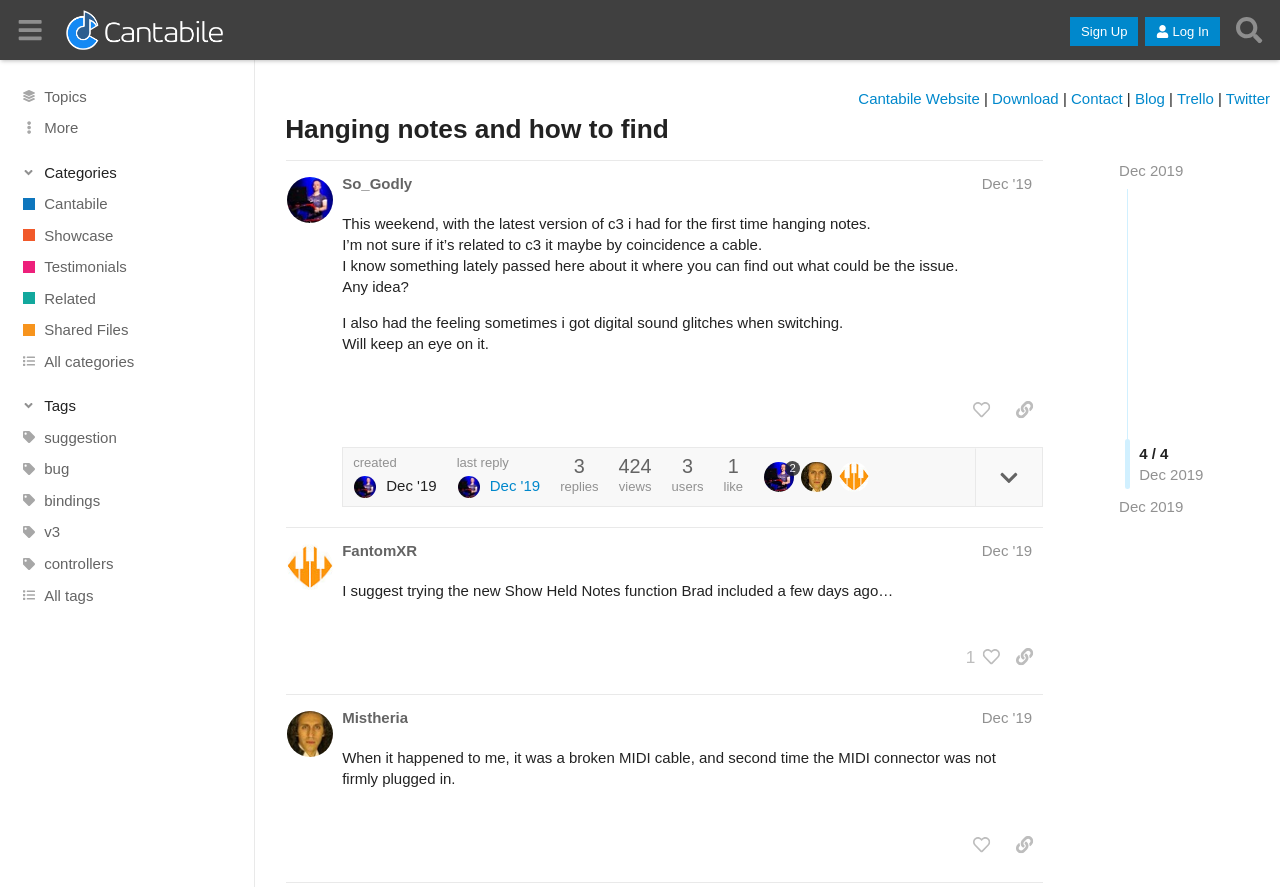Using details from the image, please answer the following question comprehensively:
What is the name of the community?

I found the answer by looking at the header section of the webpage, where it says 'Cantabile Community' with an image next to it.